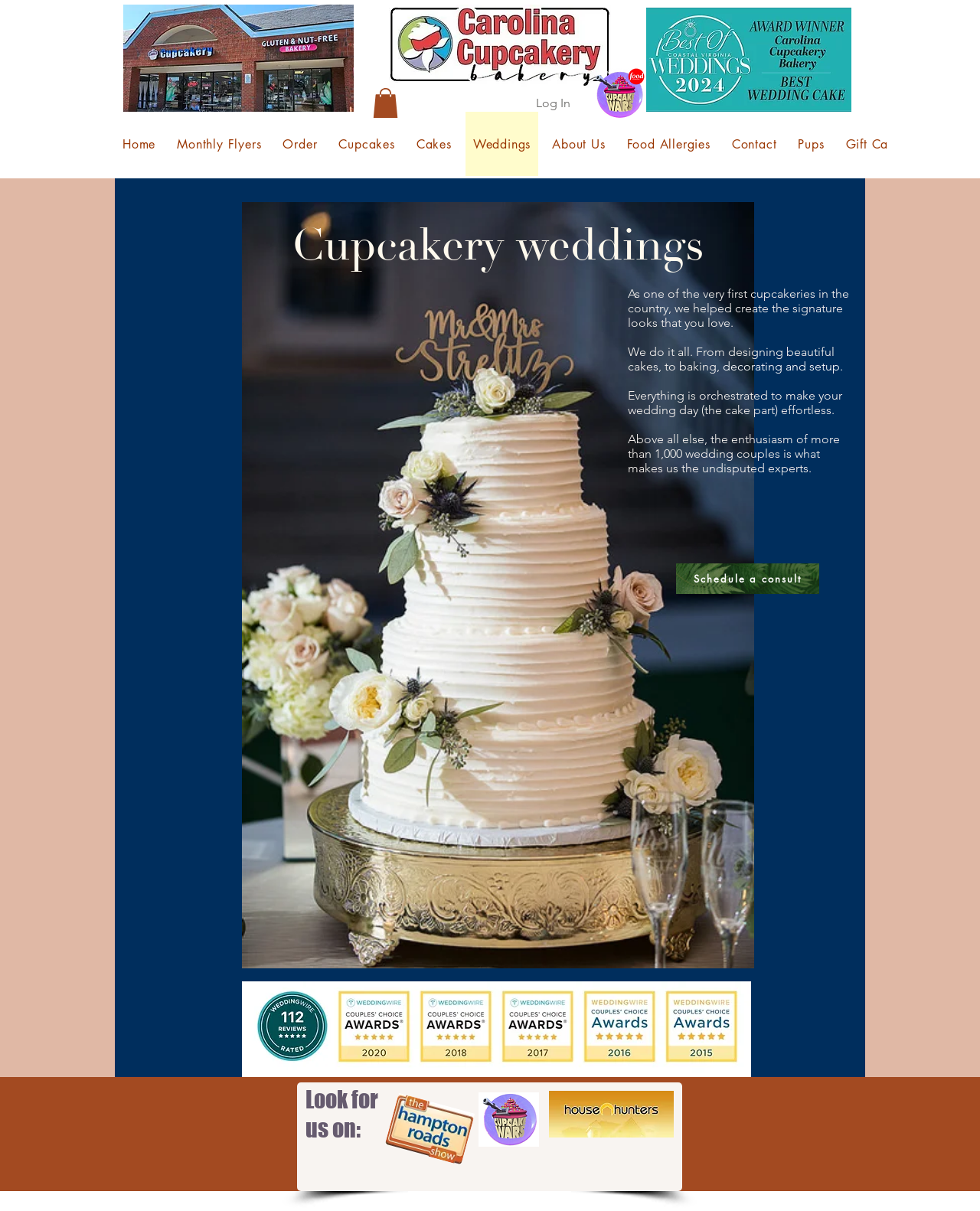Find the bounding box coordinates of the element to click in order to complete the given instruction: "Click the 'Home' link."

[0.117, 0.093, 0.167, 0.146]